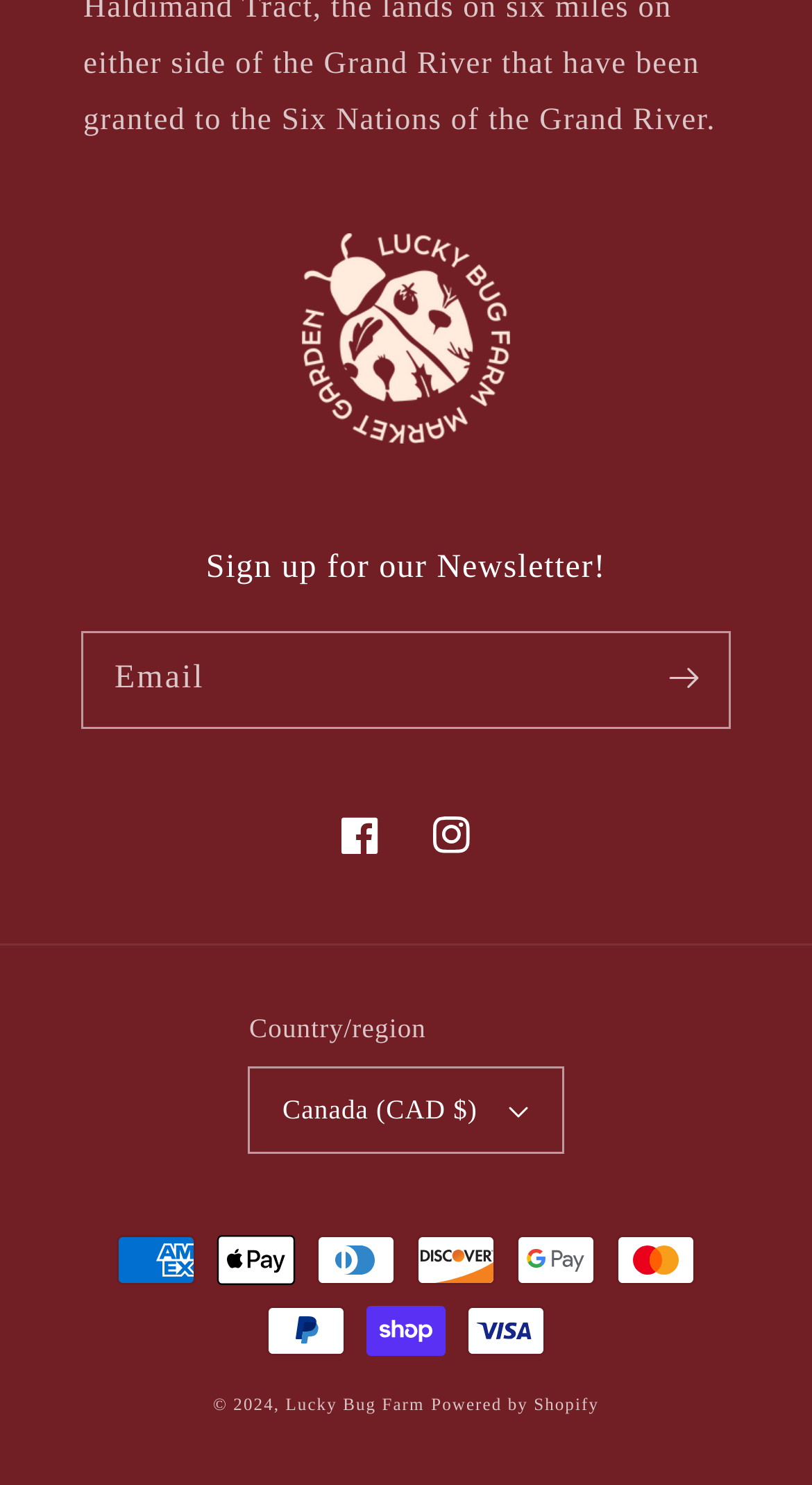How many social media links are present?
Provide a short answer using one word or a brief phrase based on the image.

2